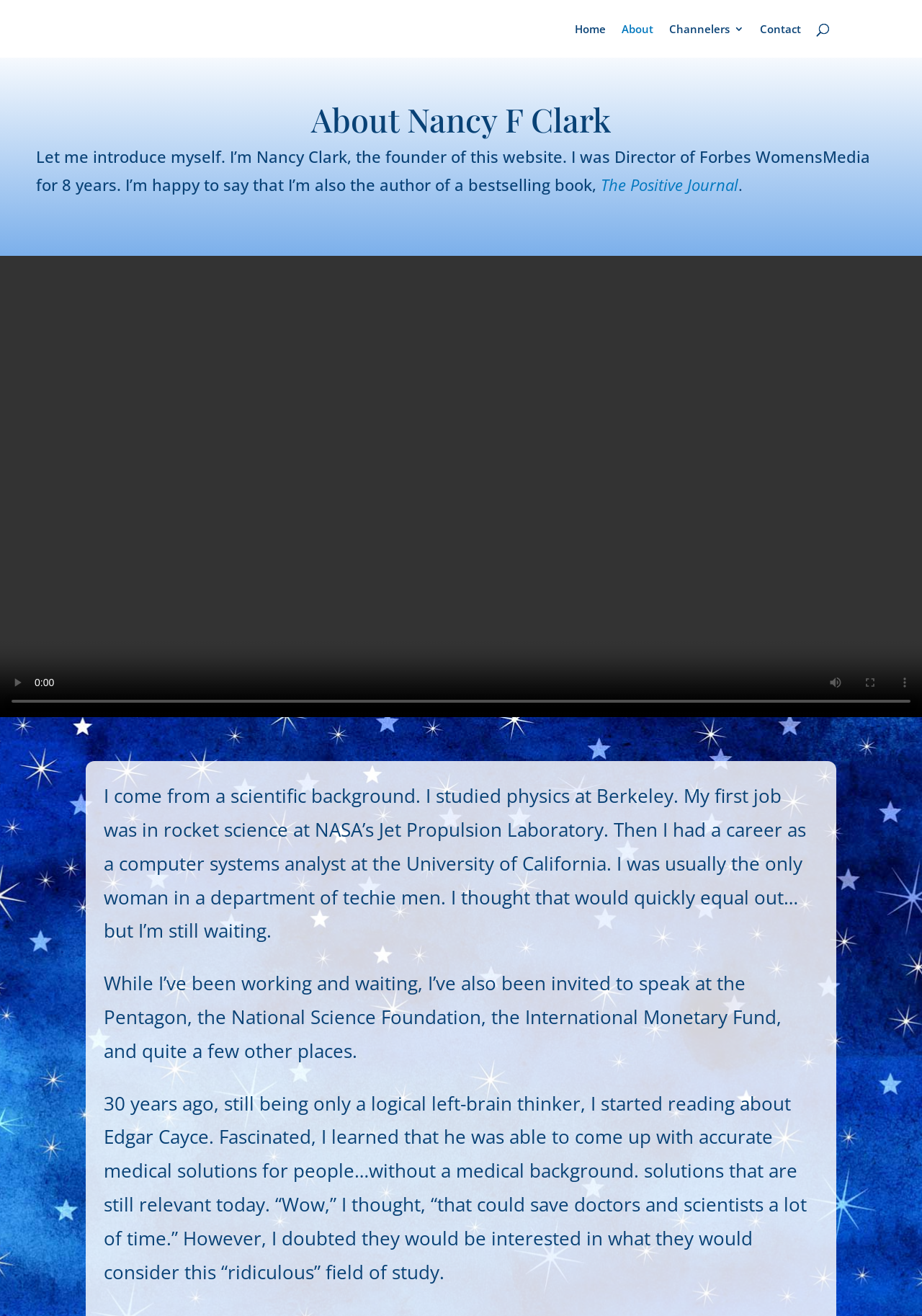Determine the bounding box coordinates of the UI element described by: "The Positive Journal".

[0.647, 0.132, 0.801, 0.149]